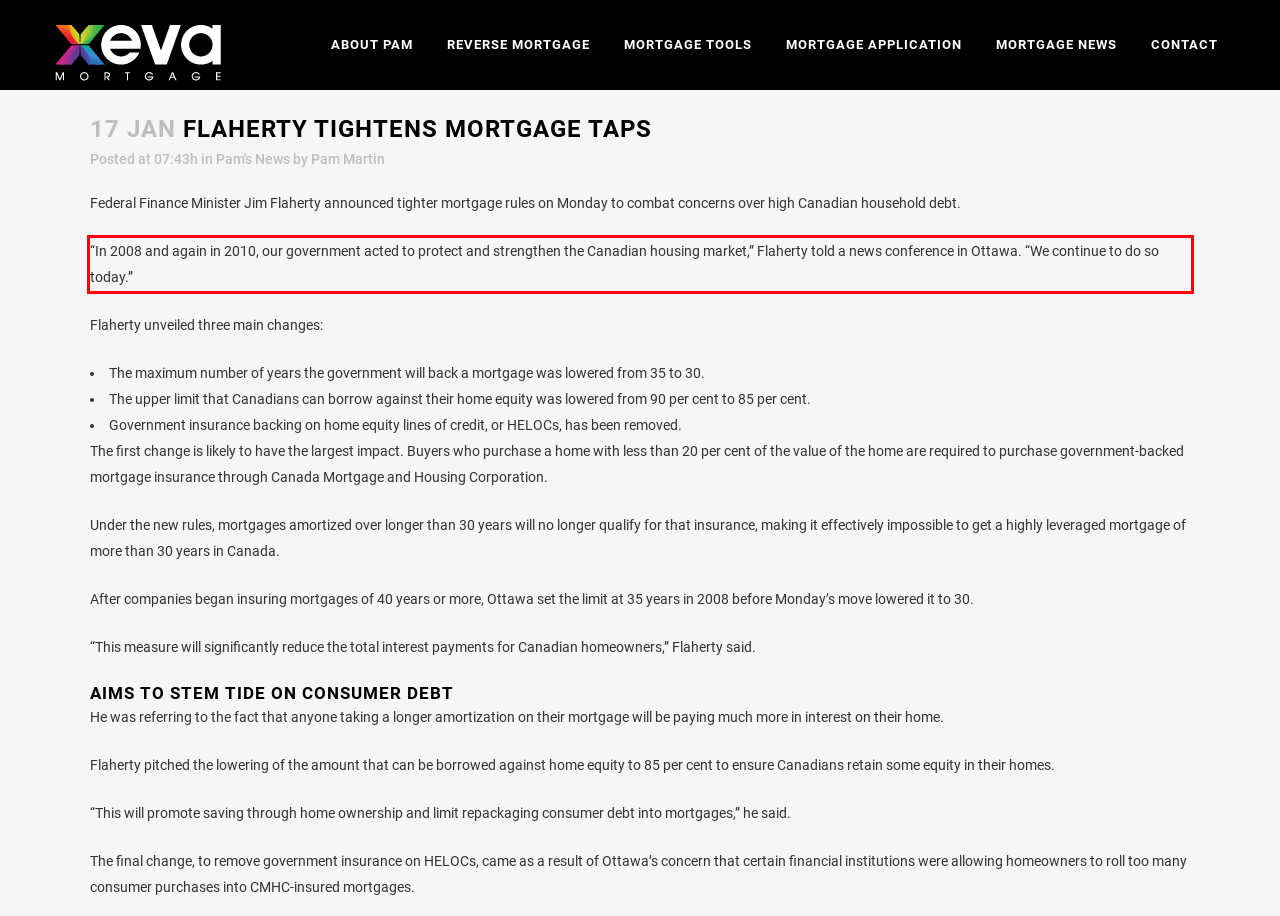In the given screenshot, locate the red bounding box and extract the text content from within it.

“In 2008 and again in 2010, our government acted to protect and strengthen the Canadian housing market,” Flaherty told a news conference in Ottawa. “We continue to do so today.”